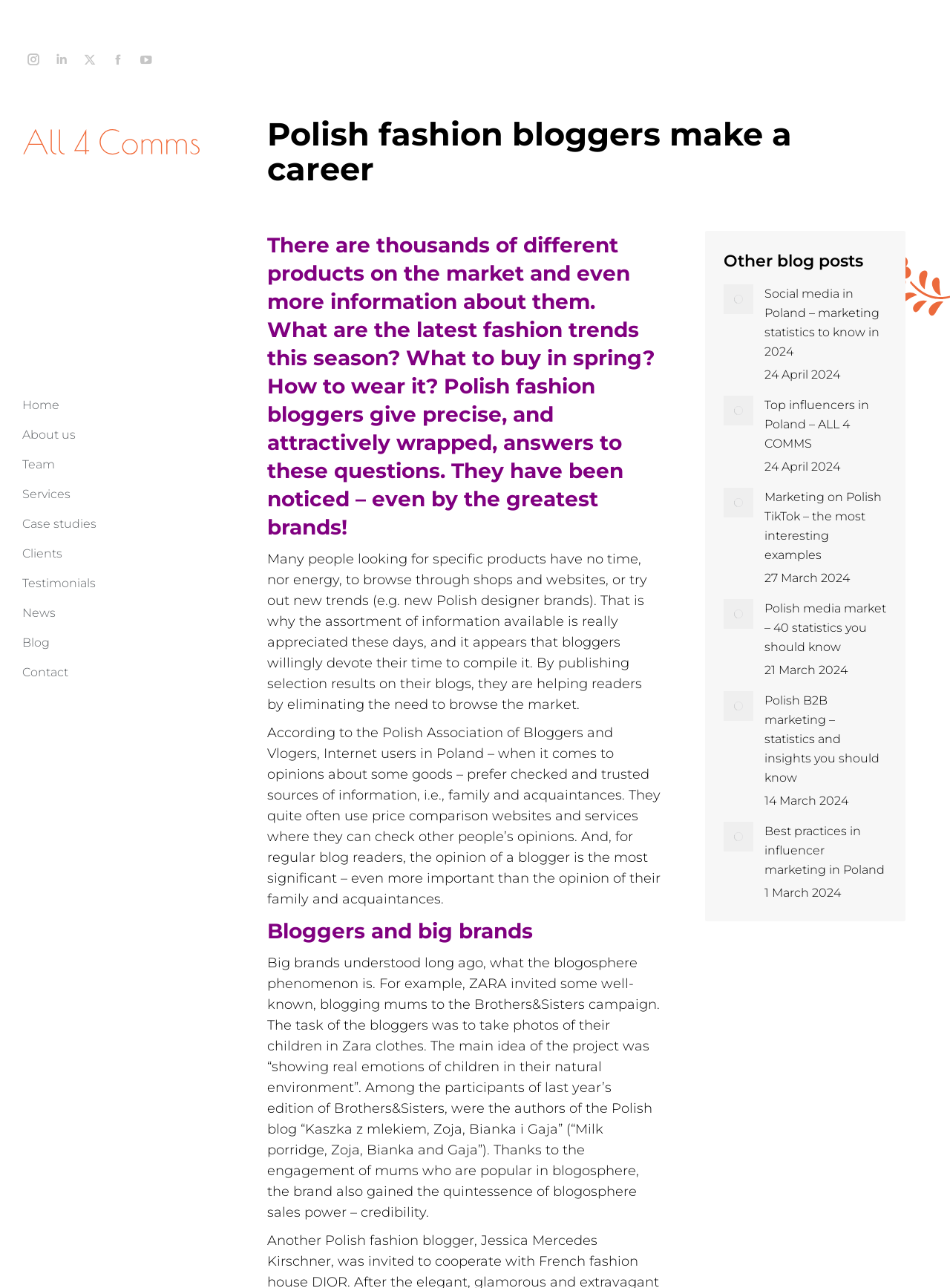Please predict the bounding box coordinates of the element's region where a click is necessary to complete the following instruction: "View the 'Top influencers in Poland – ALL 4 COMMS' post". The coordinates should be represented by four float numbers between 0 and 1, i.e., [left, top, right, bottom].

[0.805, 0.307, 0.934, 0.352]